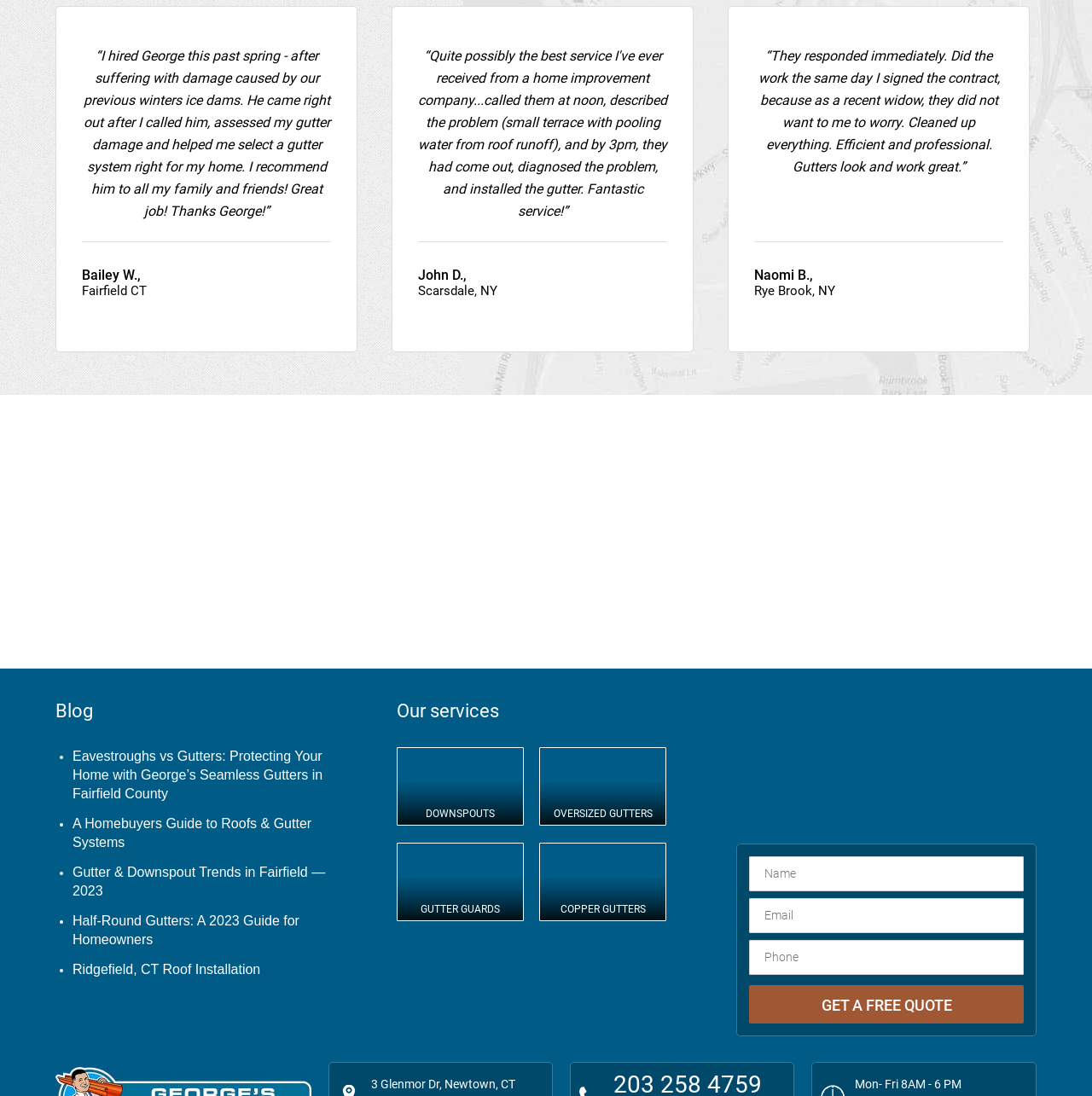Based on the image, please respond to the question with as much detail as possible:
What is the name of the person who wrote the first review?

The first review is located at the top of the webpage, and it says '“I hired George this past spring - after suffering with damage caused by our previous winters ice dams. He came right out after I called him, assessed my gutter damage and helped me select a gutter system right for my home. I recommend him to all my family and friends! Great job! Thanks George!”' and it is written by Bailey W. from Fairfield CT.